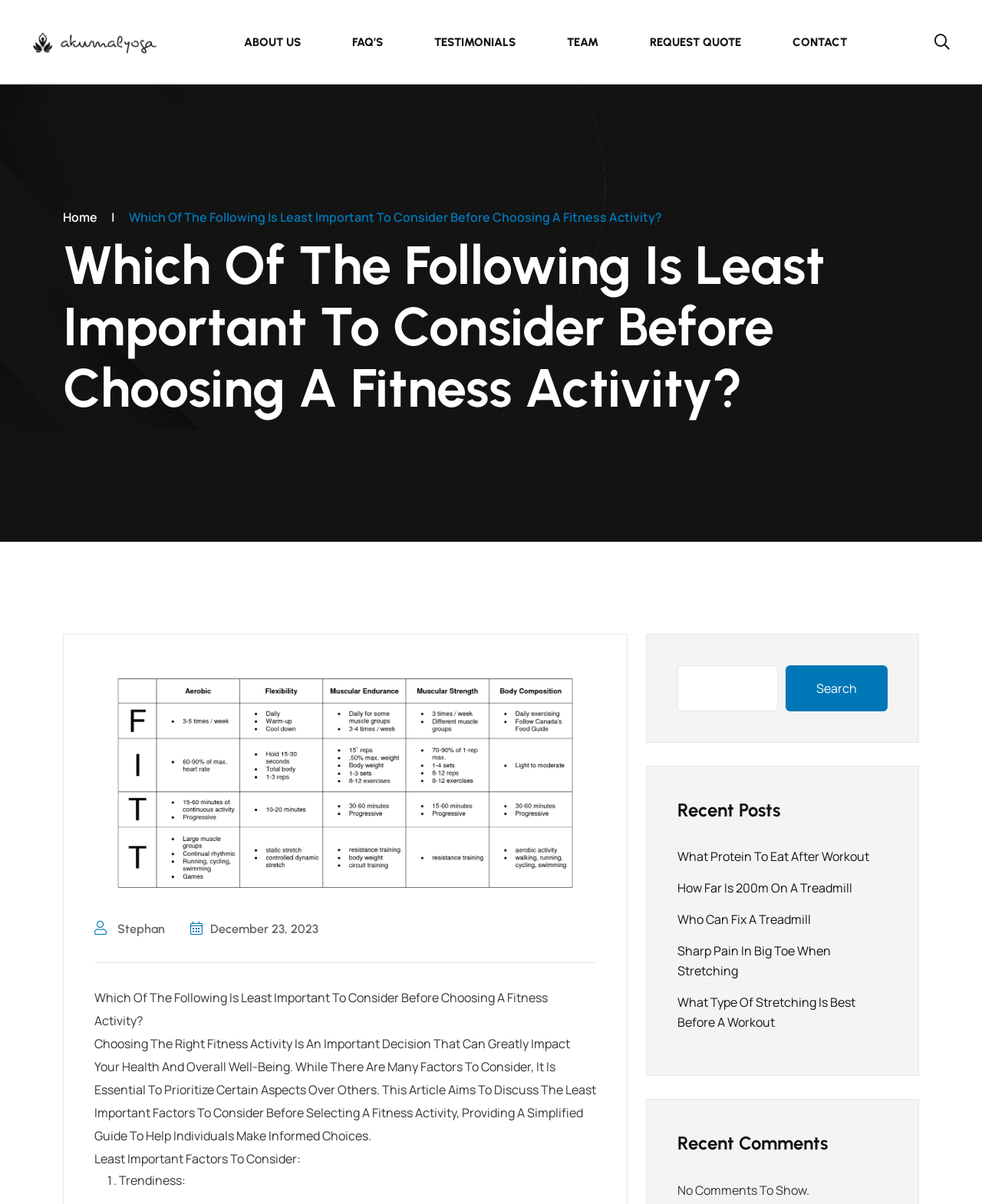How many recent posts are listed on the webpage?
Answer the question using a single word or phrase, according to the image.

5